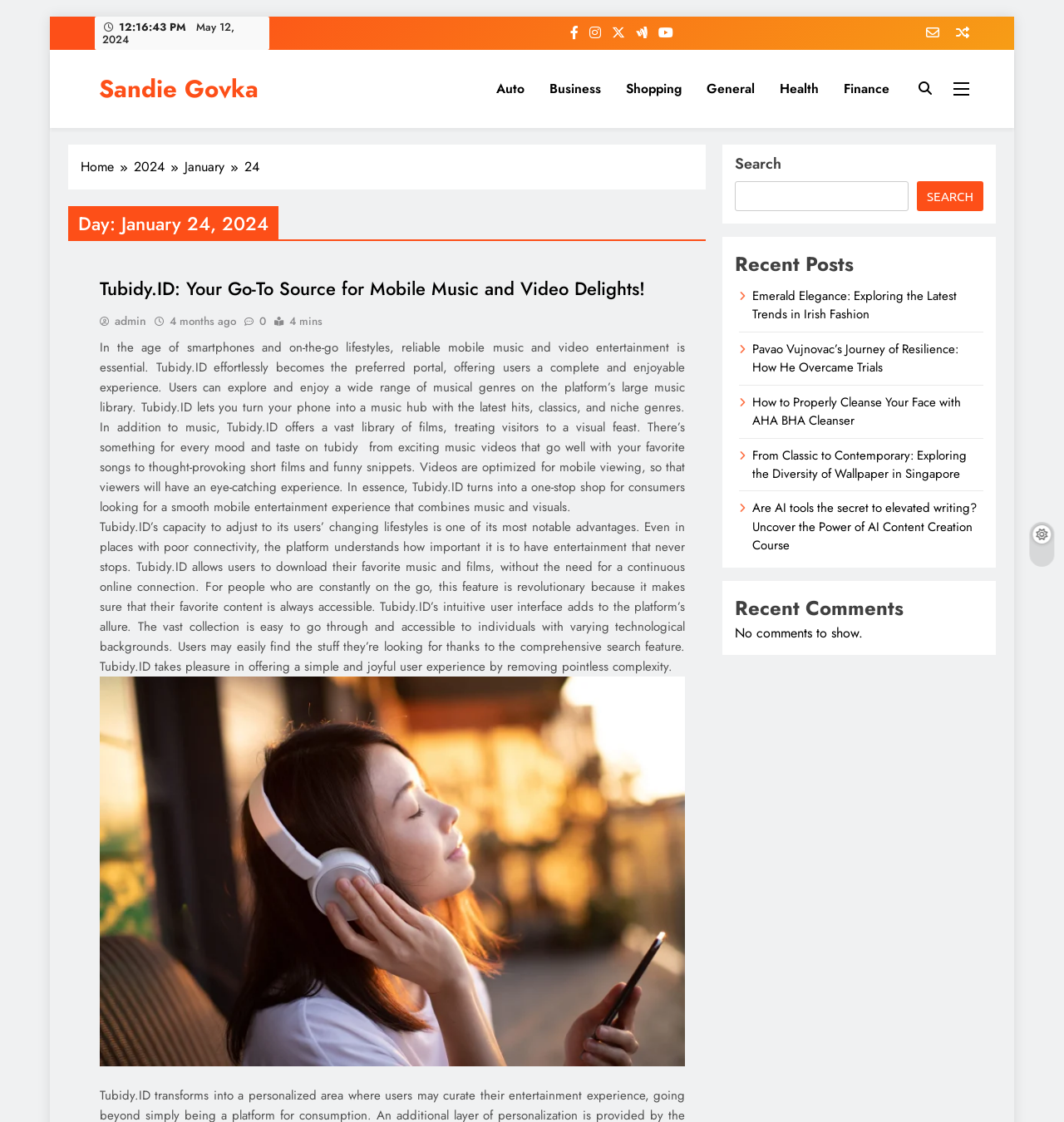Please give a short response to the question using one word or a phrase:
What is the name of the website's newsletter?

Newsletter